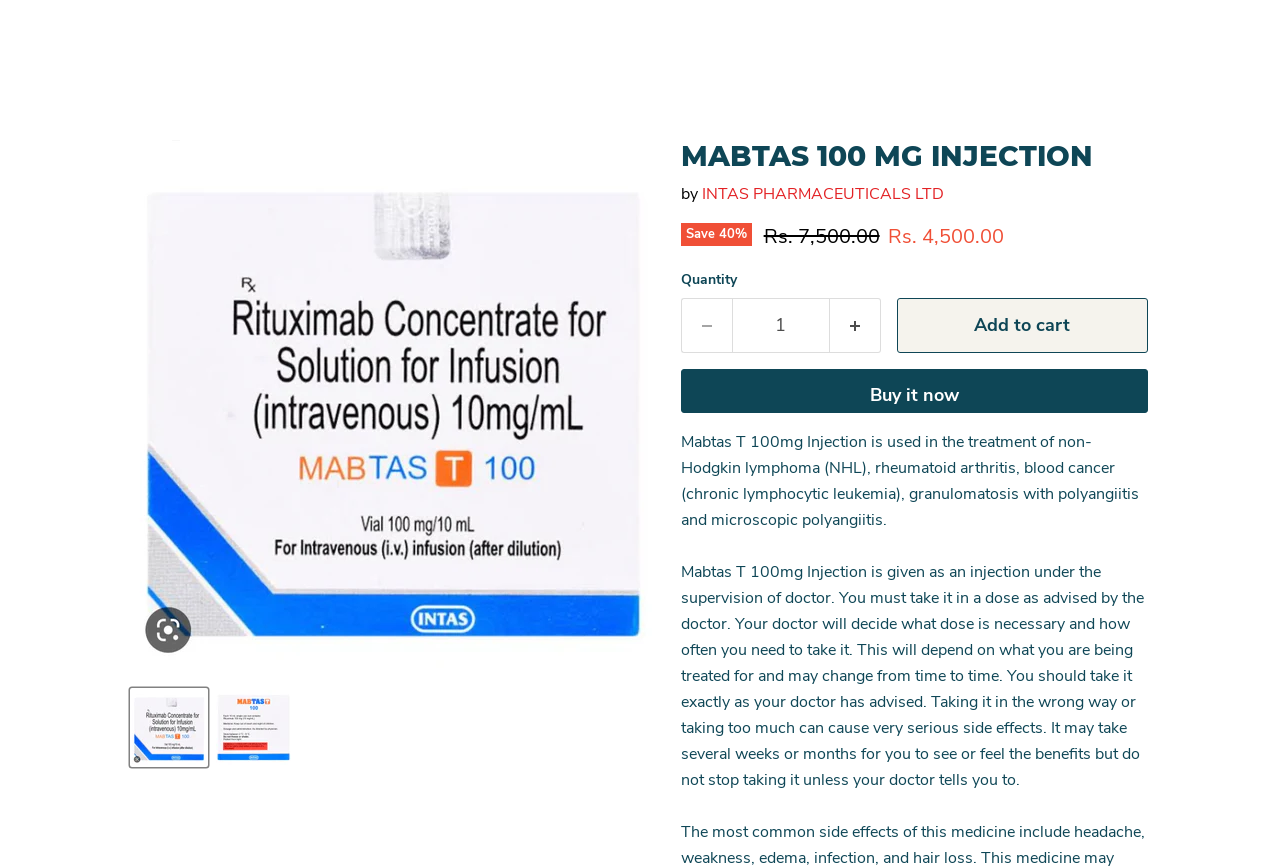Generate an in-depth caption that captures all aspects of the webpage.

The webpage is about Mabtas T 100mg Injection, a medication used to treat various health conditions. At the top, there is a figure with an image of the injection, accompanied by two buttons with thumbnails of the injection. Below the image, there is a heading with the name of the medication, followed by a link to the manufacturer, INTAS PHARMACEUTICALS LTD.

On the right side of the heading, there is a section with pricing information, indicating a 40% discount. The original price is Rs. 7,500.00, and the current price is Rs. 4,500.00. 

Below the pricing section, there is a quantity selector, allowing users to adjust the quantity of the medication they want to purchase. The quantity selector is accompanied by decrease and increase quantity buttons, as well as an "Add to cart" button.

Further down, there is a "Buy it now" button. The webpage also provides detailed information about the medication, including its uses, dosage, and administration instructions. The text explains that Mabtas T 100mg Injection is used to treat non-Hodgkin lymphoma, rheumatoid arthritis, blood cancer, granulomatosis with polyangiitis, and microscopic polyangiitis. It also provides instructions on how to take the medication, emphasizing the importance of following the doctor's advice to avoid serious side effects.